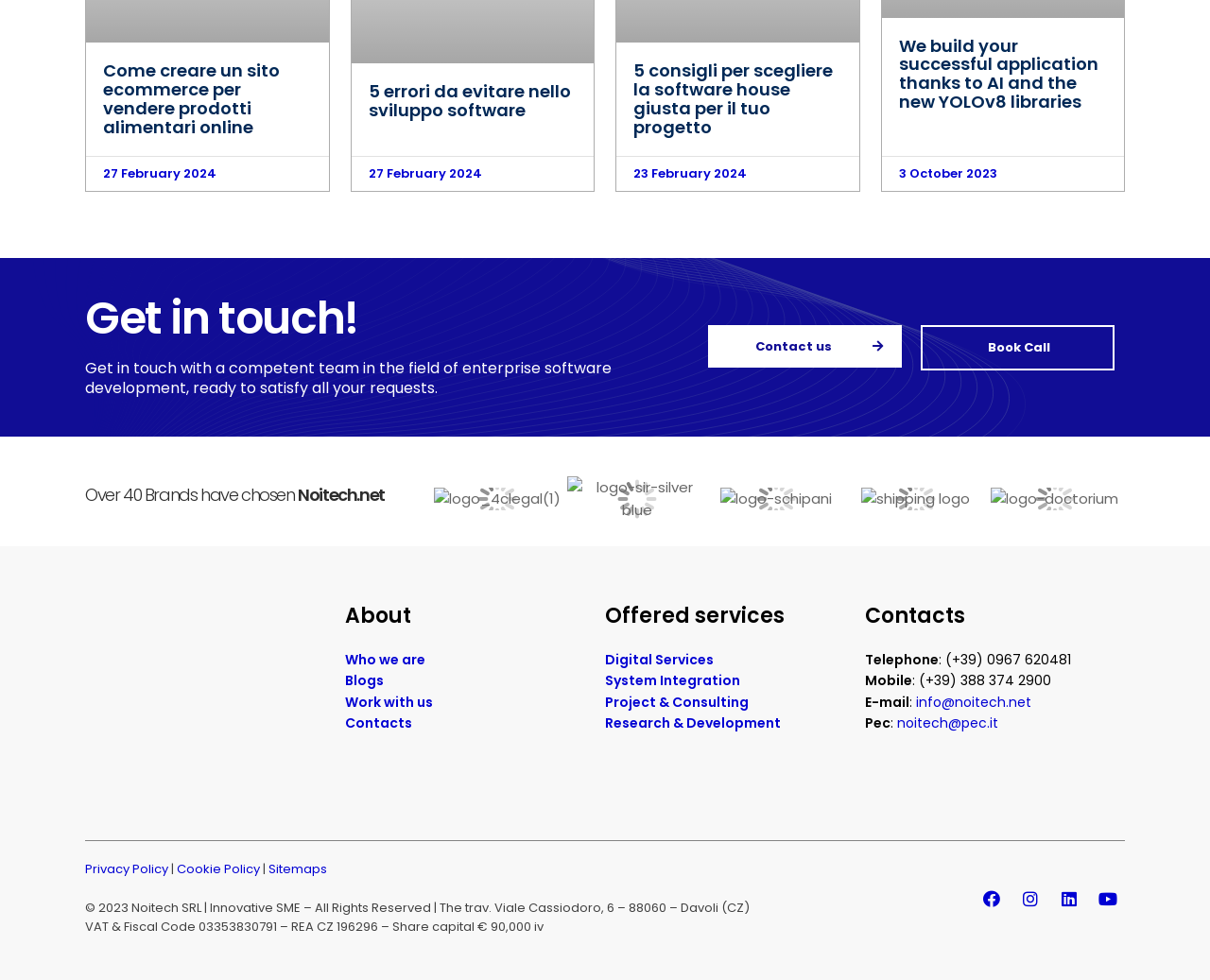Identify the bounding box coordinates for the element you need to click to achieve the following task: "Get in touch with the team". The coordinates must be four float values ranging from 0 to 1, formatted as [left, top, right, bottom].

[0.07, 0.294, 0.296, 0.356]